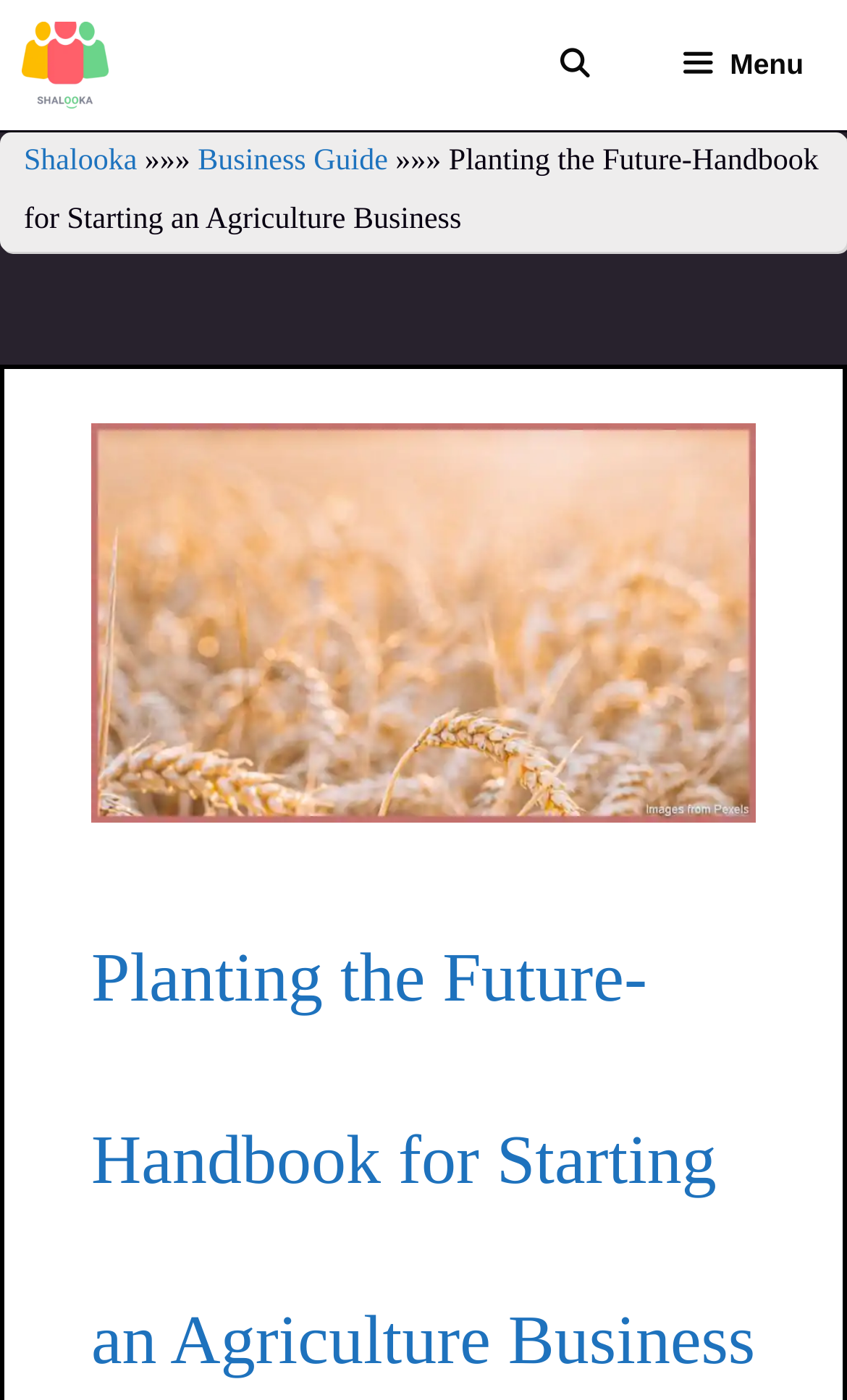Explain in detail what is displayed on the webpage.

The webpage is a handbook for starting an agriculture business, titled "Planting the Future-Handbook for Starting an Agriculture Business". At the top of the page, there is a primary navigation menu that spans the entire width of the page. Within this menu, there are three links: "Big Ideas for Small Businesses – Shalooka" on the left, "Open Search Bar" in the middle, and a button with a menu icon on the right. 

Below the navigation menu, there is a section with a link to "Shalooka" on the left, followed by a series of three right-facing arrows, and then a link to "Business Guide". 

To the right of these links, the title of the handbook "Planting the Future-Handbook for Starting an Agriculture Business" is displayed prominently. Below the title, there is a large image that takes up most of the page, with a caption "How to Start Agriculture Business".